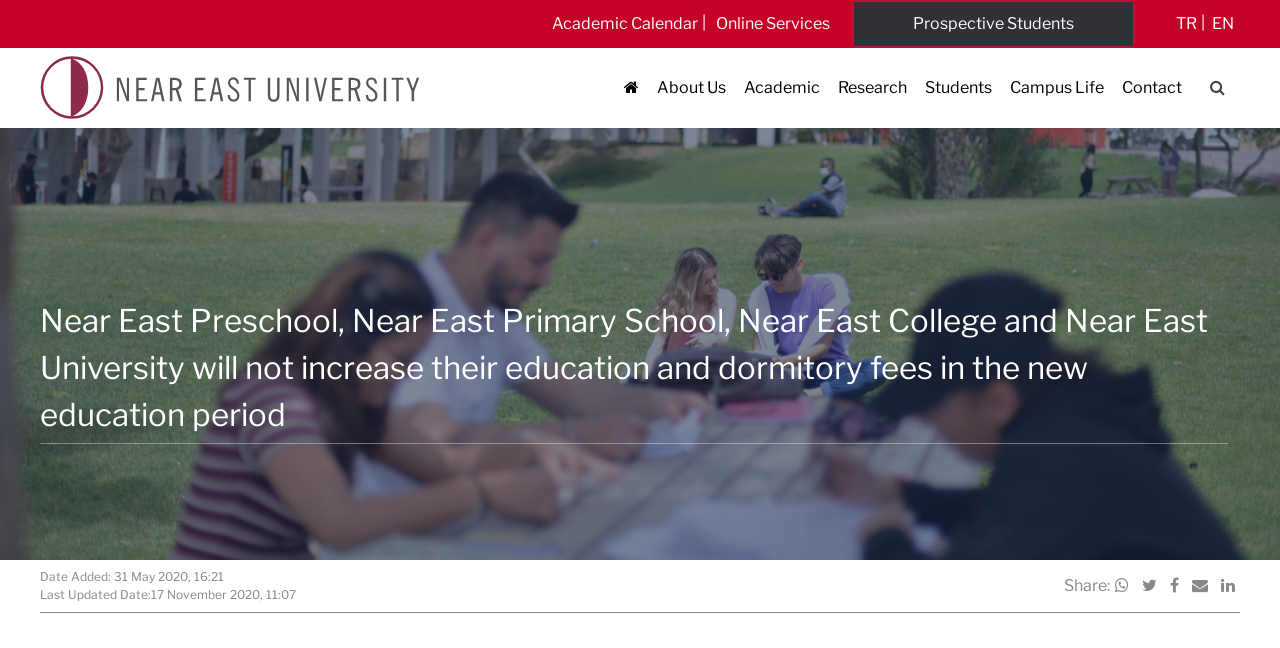Review the image closely and give a comprehensive answer to the question: What type of institution is Near East University?

Based on the webpage content, it is clear that Near East University is an educational institution, as it mentions preschool, primary school, college, and university, which are all levels of education.